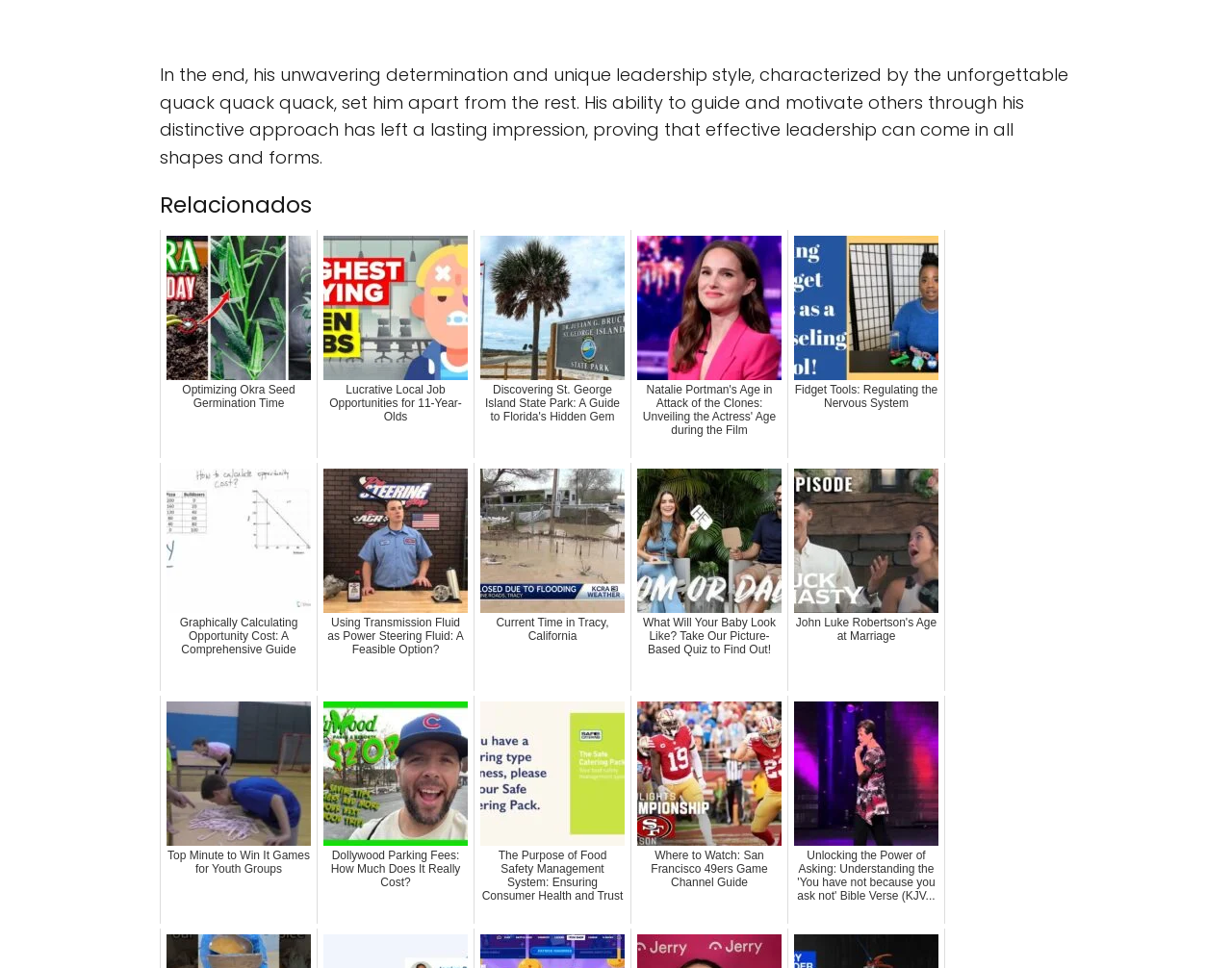Is there a link about a specific park? Using the information from the screenshot, answer with a single word or phrase.

Yes